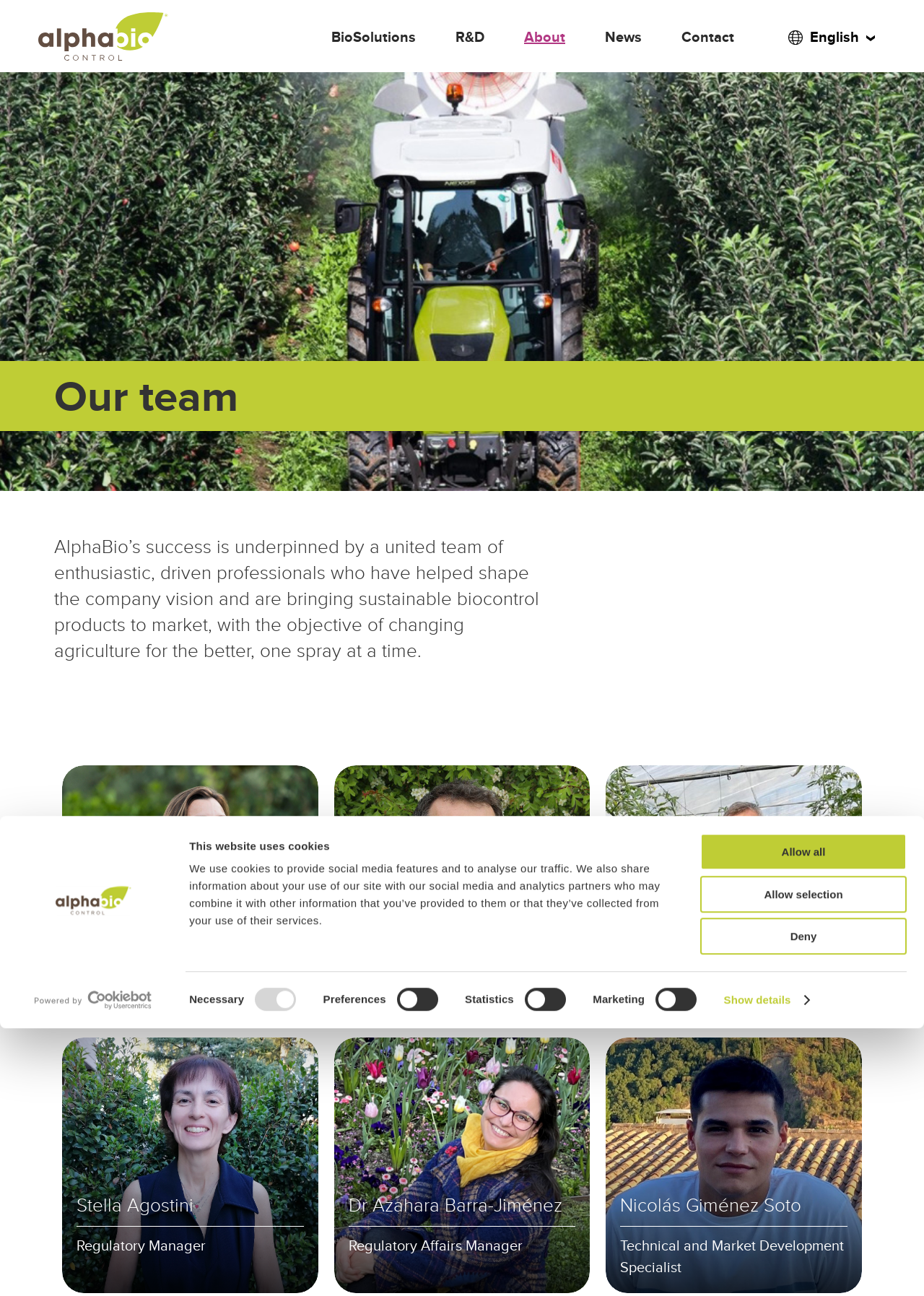Given the description: "Powered by Cookiebot", determine the bounding box coordinates of the UI element. The coordinates should be formatted as four float numbers between 0 and 1, [left, top, right, bottom].

[0.032, 0.683, 0.169, 0.7]